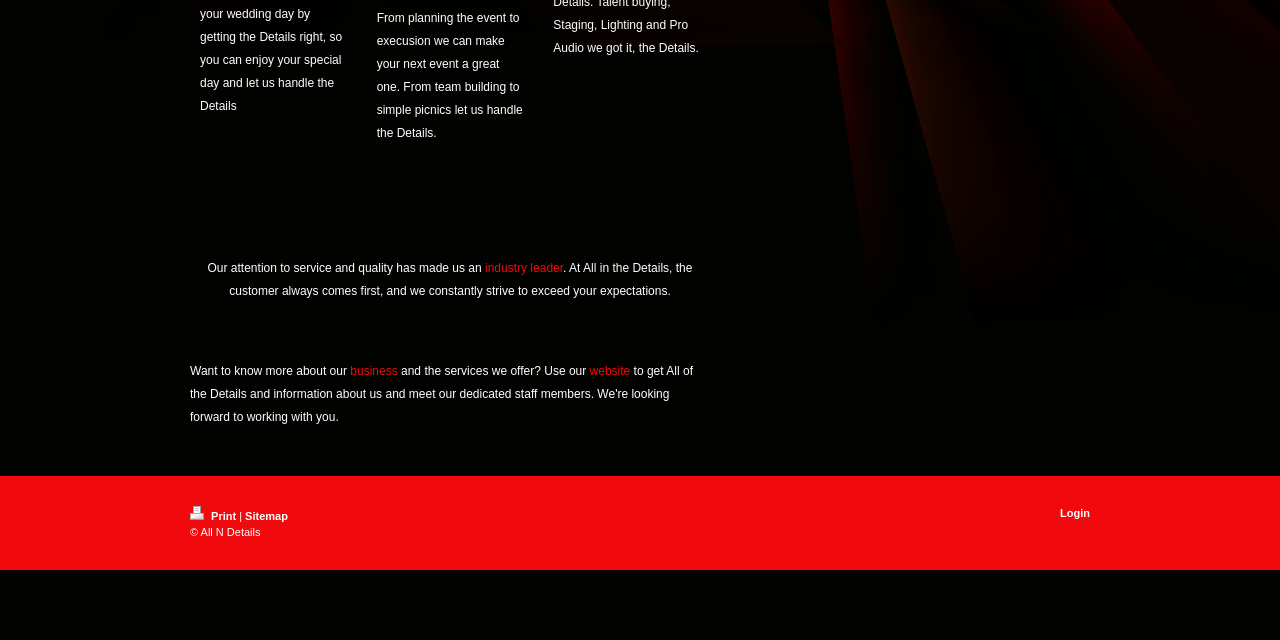Using the provided description Sitemap, find the bounding box coordinates for the UI element. Provide the coordinates in (top-left x, top-left y, bottom-right x, bottom-right y) format, ensuring all values are between 0 and 1.

[0.191, 0.797, 0.225, 0.816]